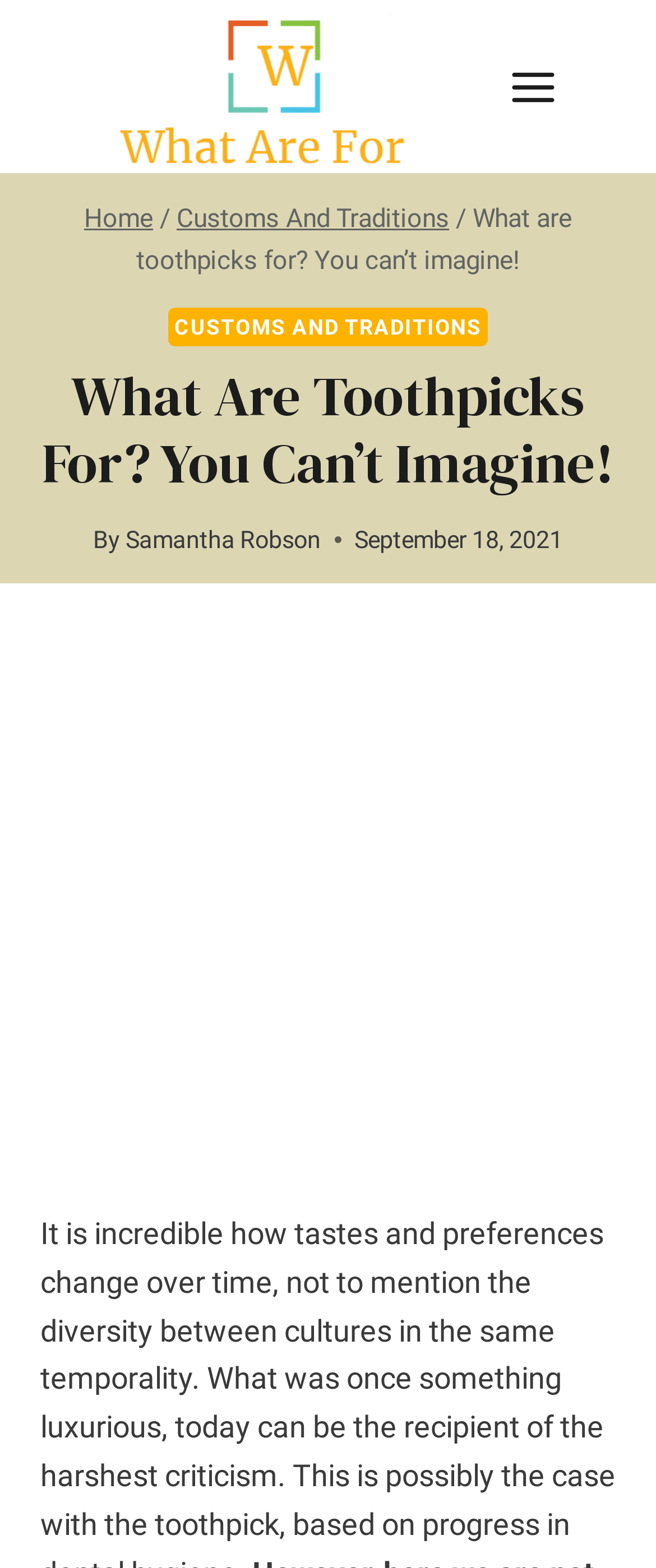What is the date of the article?
Please provide a detailed and comprehensive answer to the question.

I found the date by looking at the text inside the time element, which is 'September 18, 2021'.